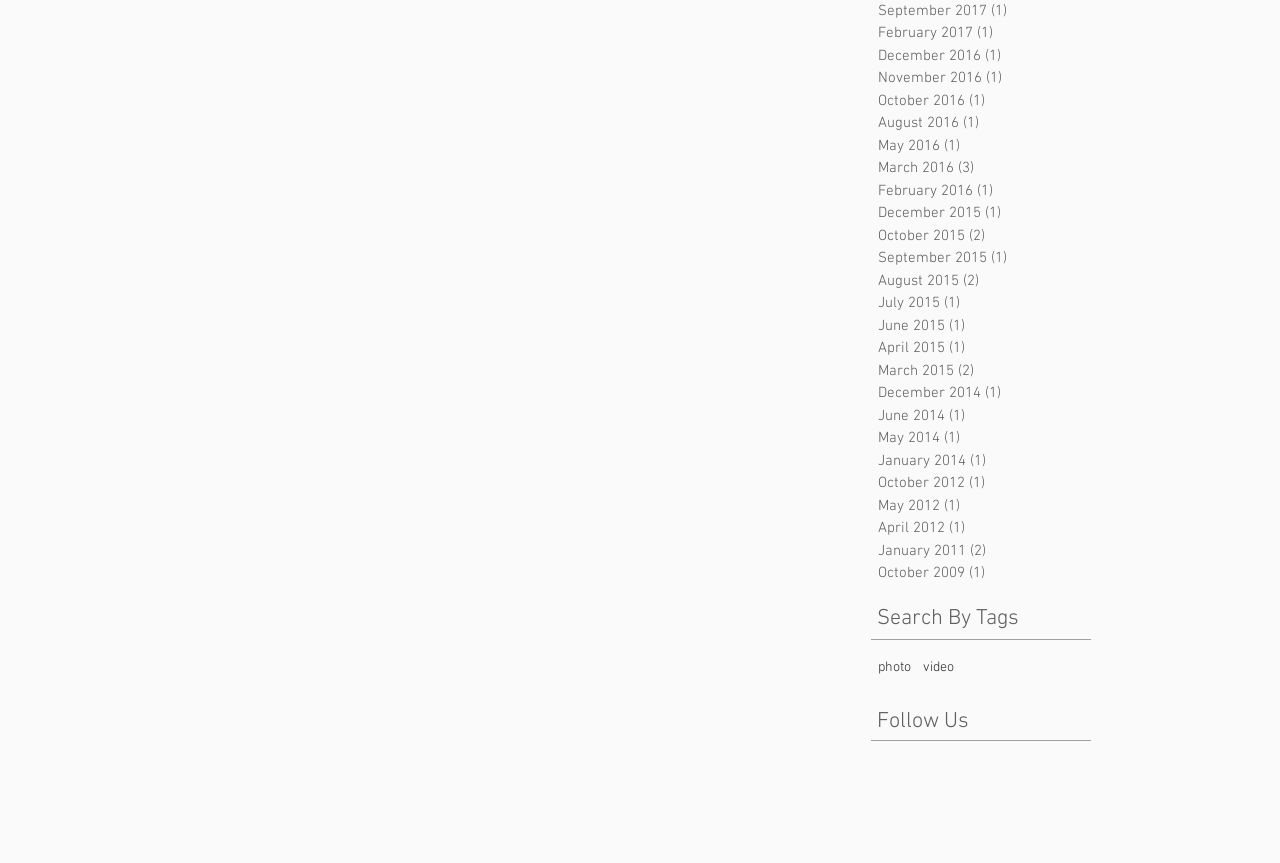What is the purpose of the 'Search By Tags' section?
Refer to the image and provide a thorough answer to the question.

I inferred the purpose of the 'Search By Tags' section by examining its heading and the links below it, which include 'photo' and 'video'. This suggests that the section is intended to allow users to search for posts by specific tags or categories.